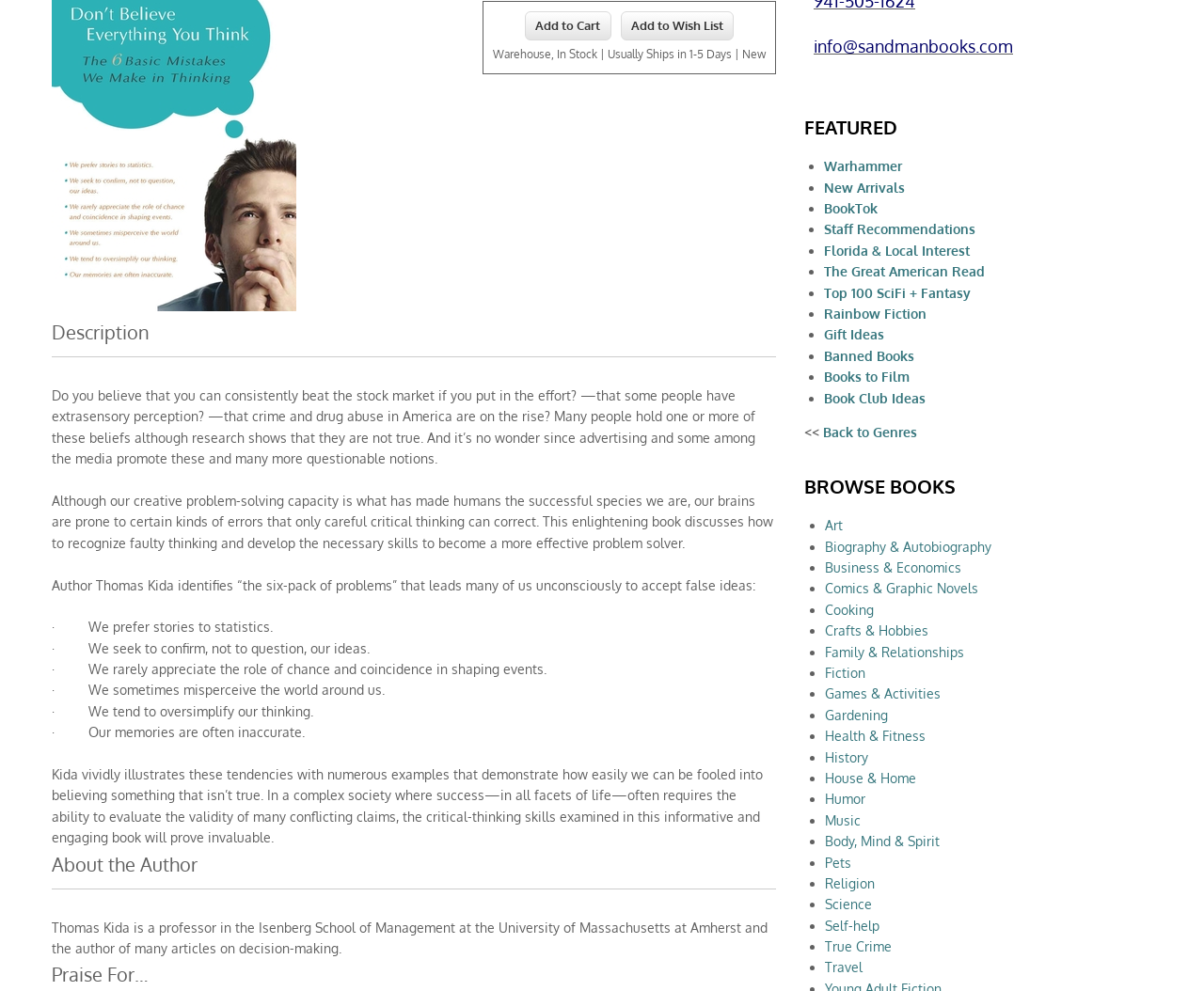Using the format (top-left x, top-left y, bottom-right x, bottom-right y), provide the bounding box coordinates for the described UI element. All values should be floating point numbers between 0 and 1: Comics & Graphic Novels

[0.685, 0.586, 0.812, 0.602]